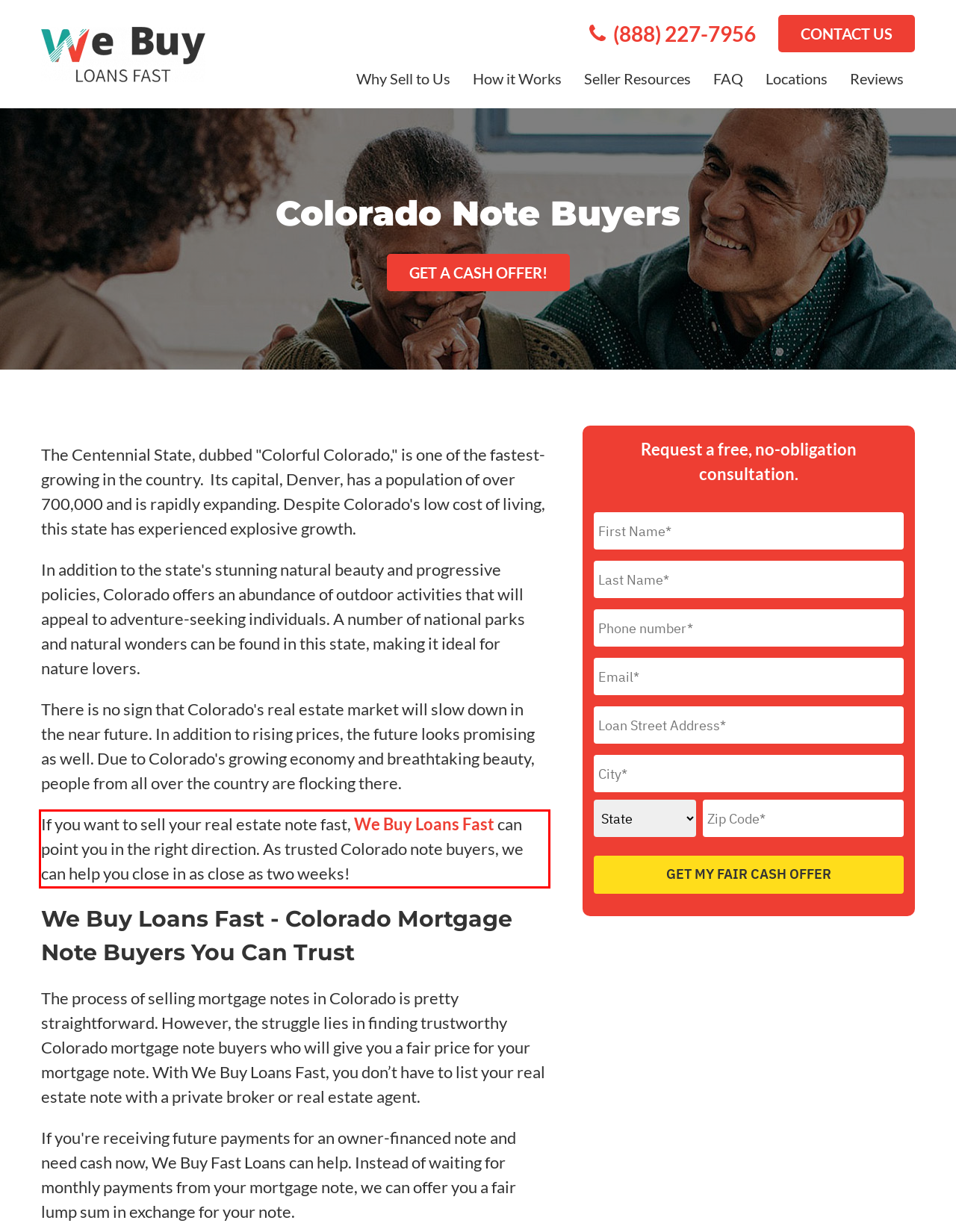From the given screenshot of a webpage, identify the red bounding box and extract the text content within it.

If you want to sell your real estate note fast, We Buy Loans Fast can point you in the right direction. As trusted Colorado note buyers, we can help you close in as close as two weeks!